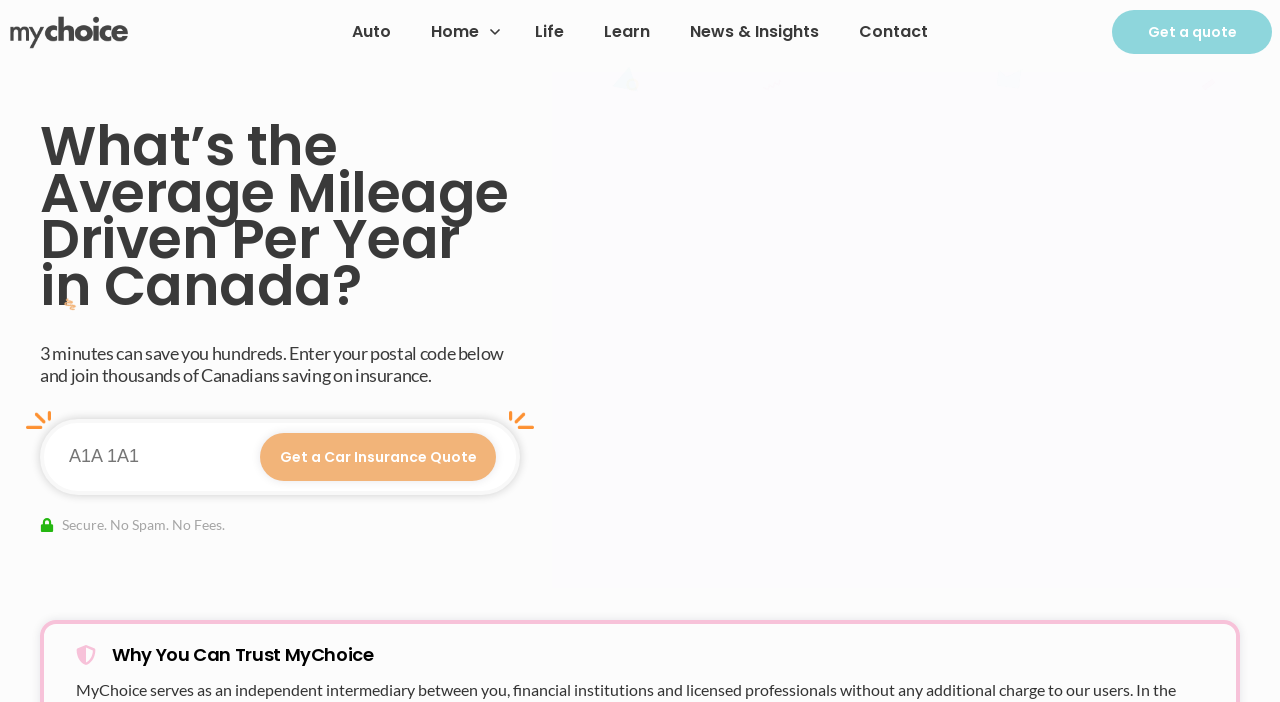Please identify the bounding box coordinates for the region that you need to click to follow this instruction: "Read the disclaimer".

None